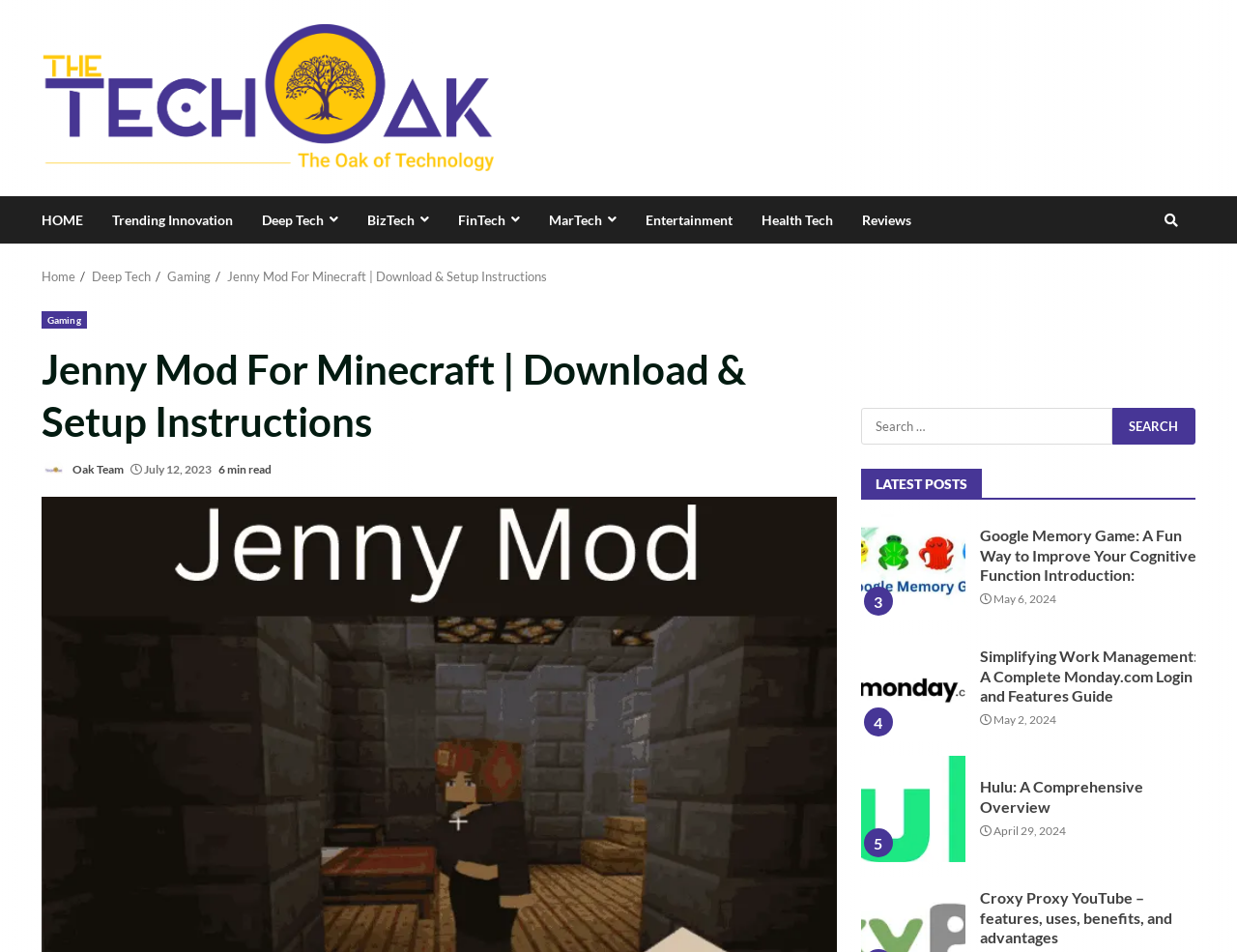Find the bounding box of the UI element described as: "Trending Innovation". The bounding box coordinates should be given as four float values between 0 and 1, i.e., [left, top, right, bottom].

[0.079, 0.206, 0.2, 0.256]